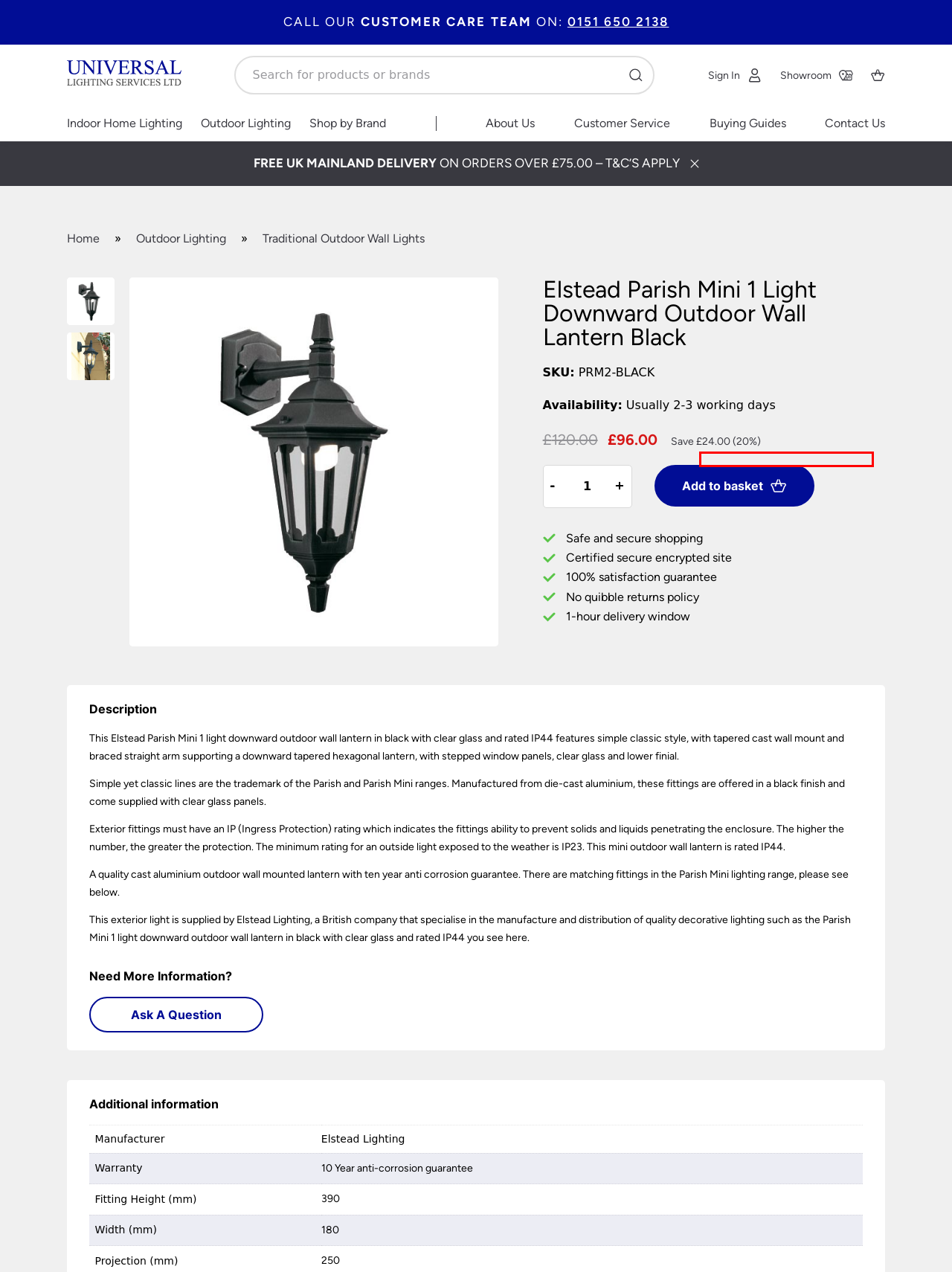Using the screenshot of a webpage with a red bounding box, pick the webpage description that most accurately represents the new webpage after the element inside the red box is clicked. Here are the candidates:
A. Norlys Lighting Stockist - Prestige Outdoor Lighting from Norlys
B. Chandeliers - Chandelier Lighting from Universal Lighting UK
C. Indoor Lighting & Interior Lights for Your Home
D. Customer Service - Outstanding Customer Care From Universal Lighting
E. British Electric Lamps Ltd - Bell Lighting & Lamps
F. Fantasia Fan Stockist - Quiet Low Energy Effecient Ceiling Fans
G. Dar Lighting Stockist - Full Range of Superb Dar Lighting Products
H. Shop by Brand - Universal Lighting

A